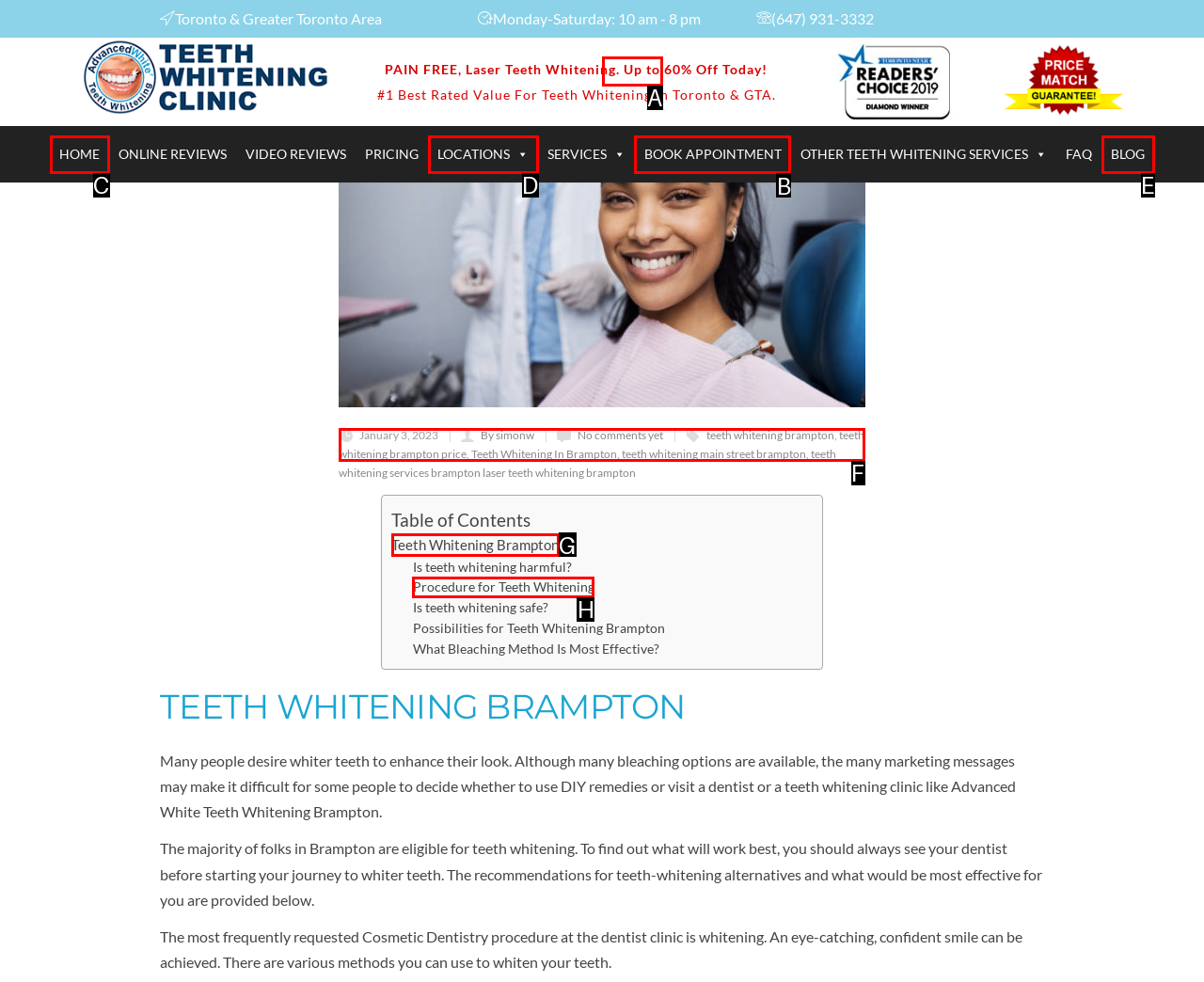Identify the HTML element you need to click to achieve the task: Click the 'BOOK APPOINTMENT' link. Respond with the corresponding letter of the option.

B